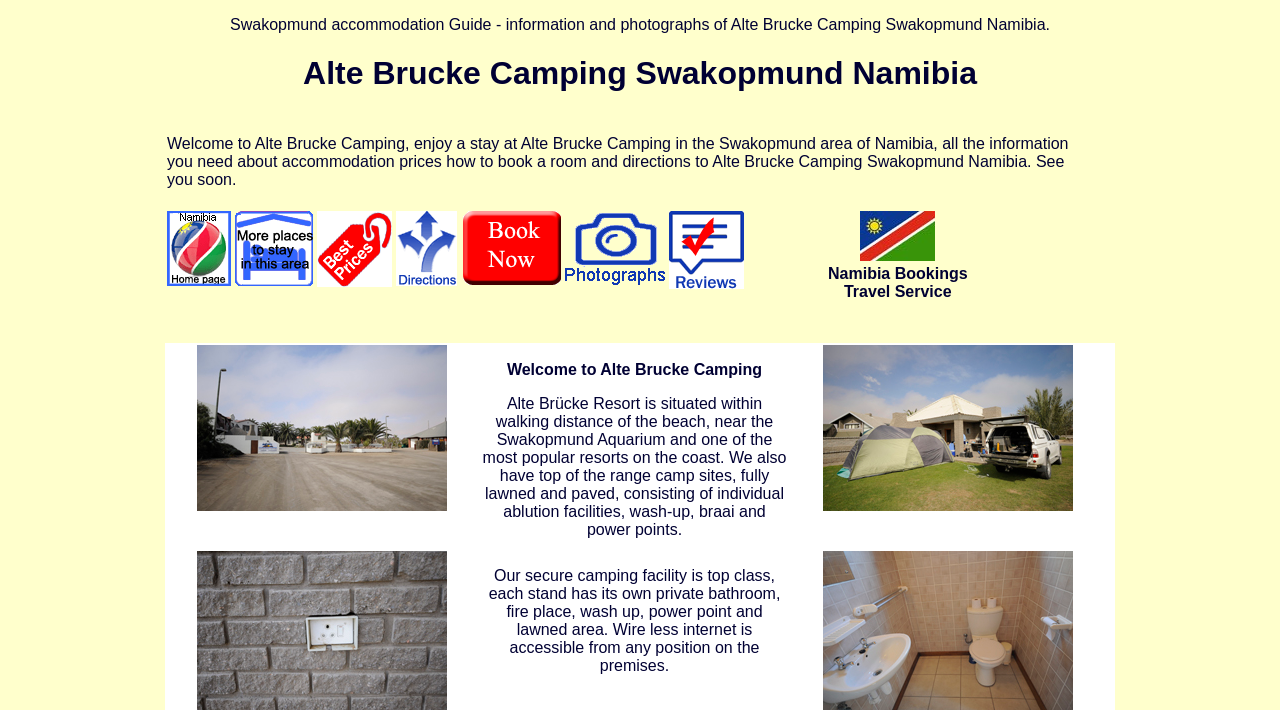Provide the text content of the webpage's main heading.

Alte Brucke Camping Swakopmund Namibia